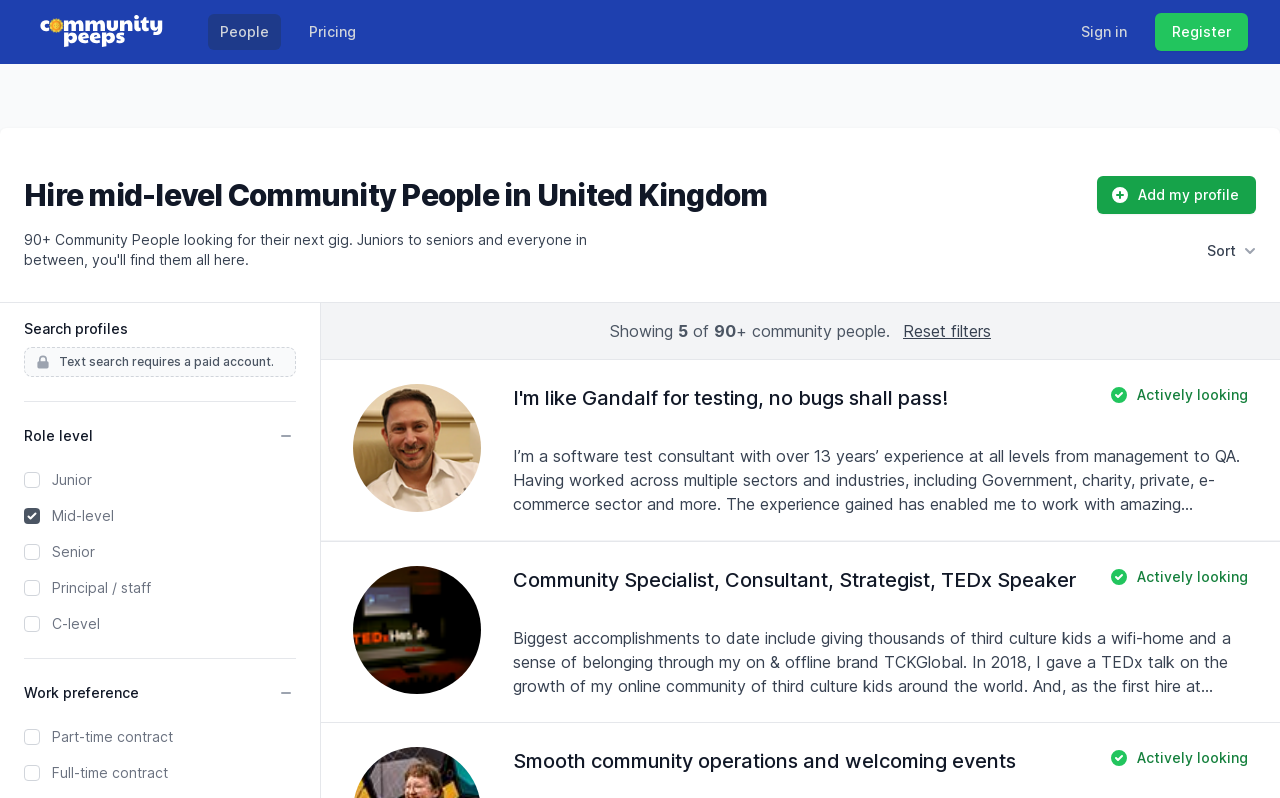What is the role level of the second community person?
Look at the image and answer the question with a single word or phrase.

Mid-level